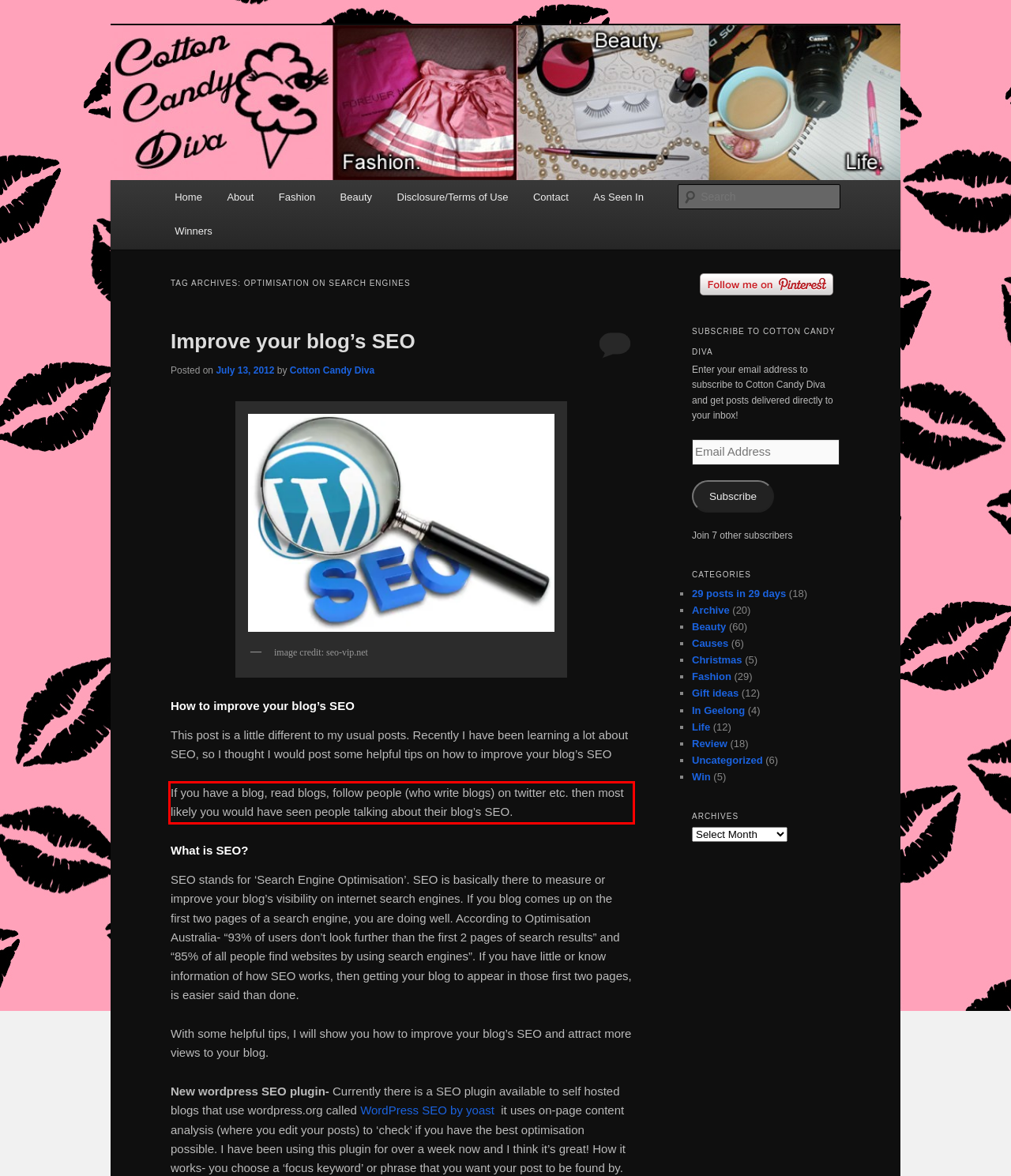Look at the screenshot of the webpage, locate the red rectangle bounding box, and generate the text content that it contains.

If you have a blog, read blogs, follow people (who write blogs) on twitter etc. then most likely you would have seen people talking about their blog’s SEO.